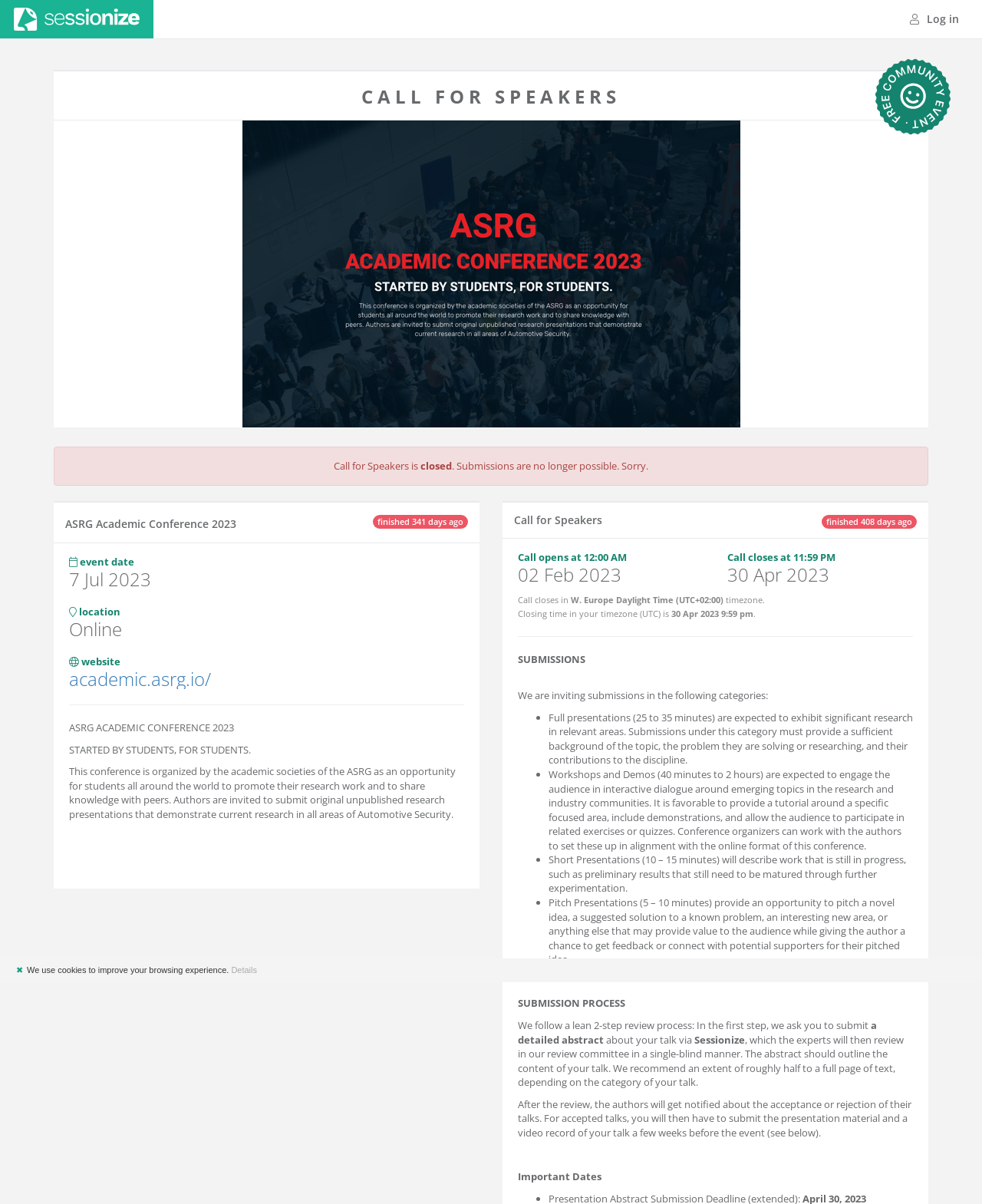Look at the image and write a detailed answer to the question: 
What is the deadline for submitting presentations?

I found the answer by looking at the heading element with the text '30 Apr 2023' which is located under the 'Important Dates' section.